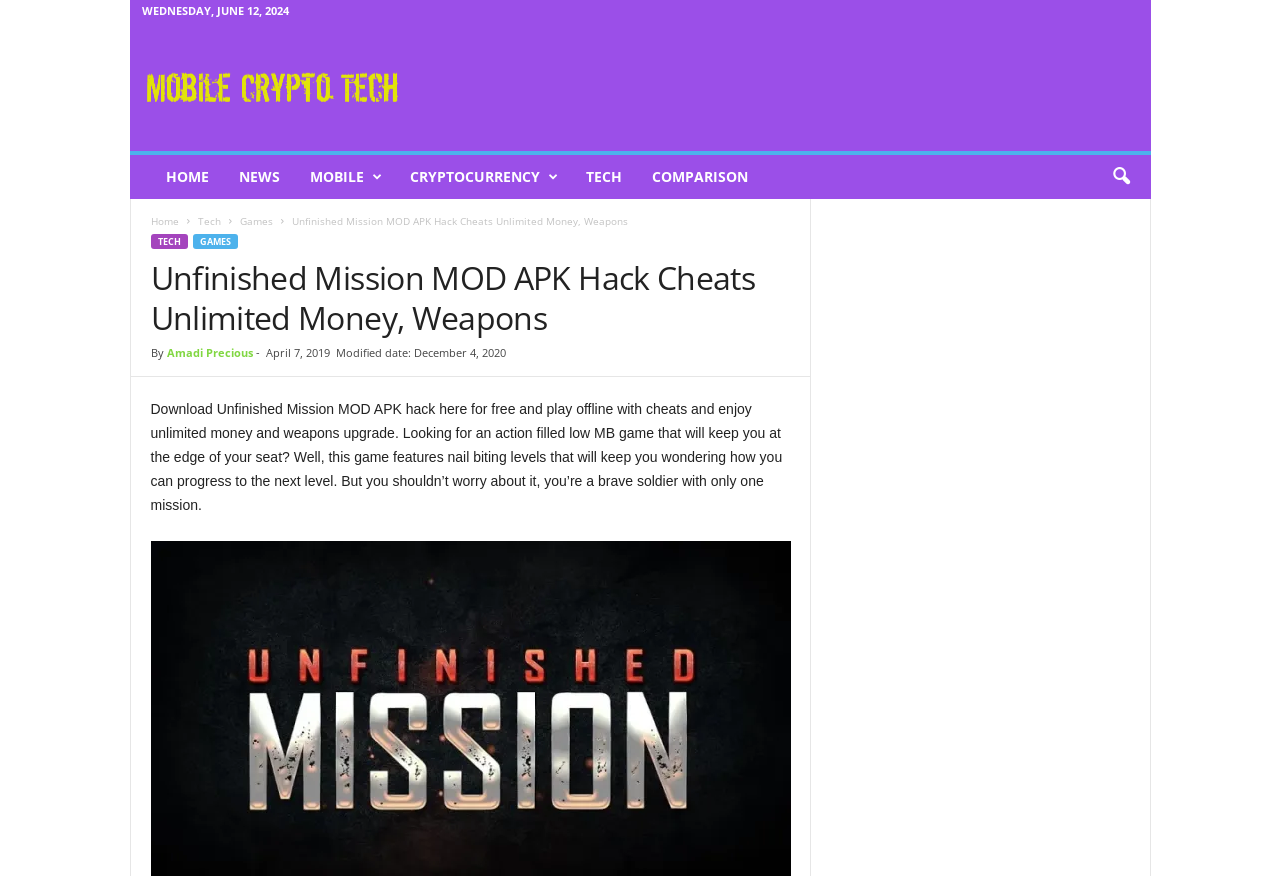Determine the bounding box coordinates of the section I need to click to execute the following instruction: "Visit the 'NEWS' page". Provide the coordinates as four float numbers between 0 and 1, i.e., [left, top, right, bottom].

[0.175, 0.177, 0.23, 0.227]